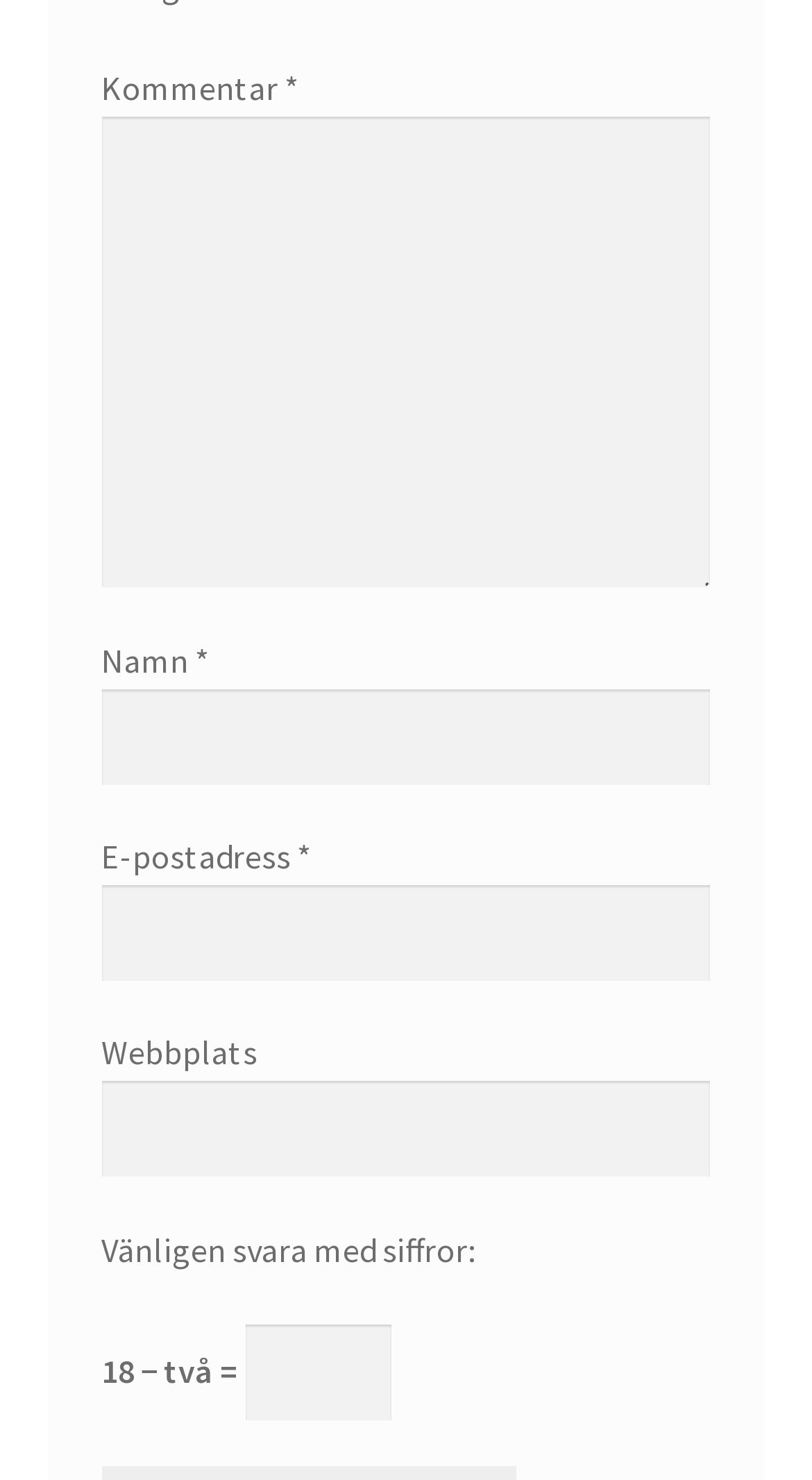What is the label of the last text field?
Using the image provided, answer with just one word or phrase.

Webbplats